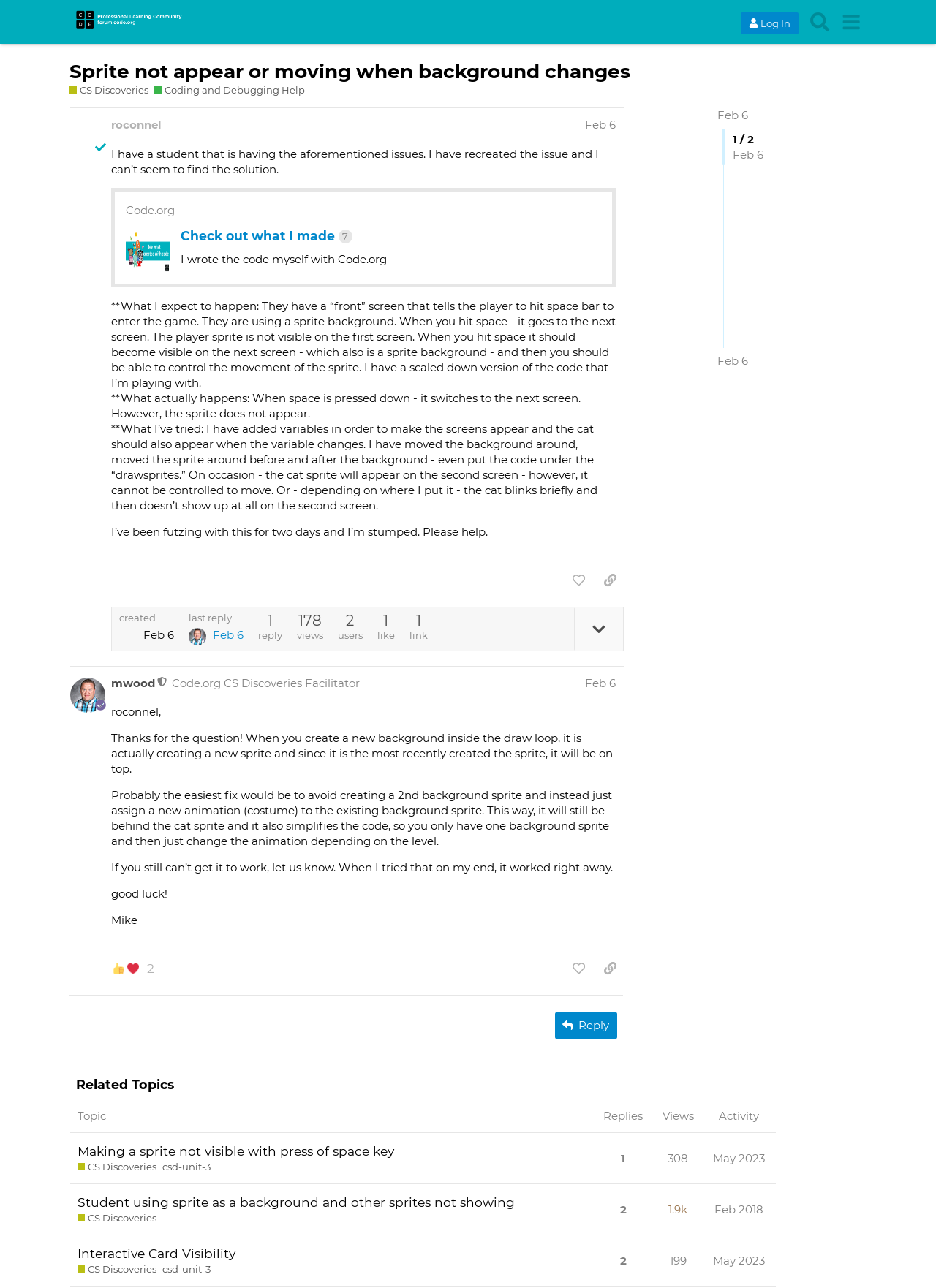Identify the bounding box for the described UI element. Provide the coordinates in (top-left x, top-left y, bottom-right x, bottom-right y) format with values ranging from 0 to 1: Interactive Card Visibility

[0.083, 0.959, 0.252, 0.988]